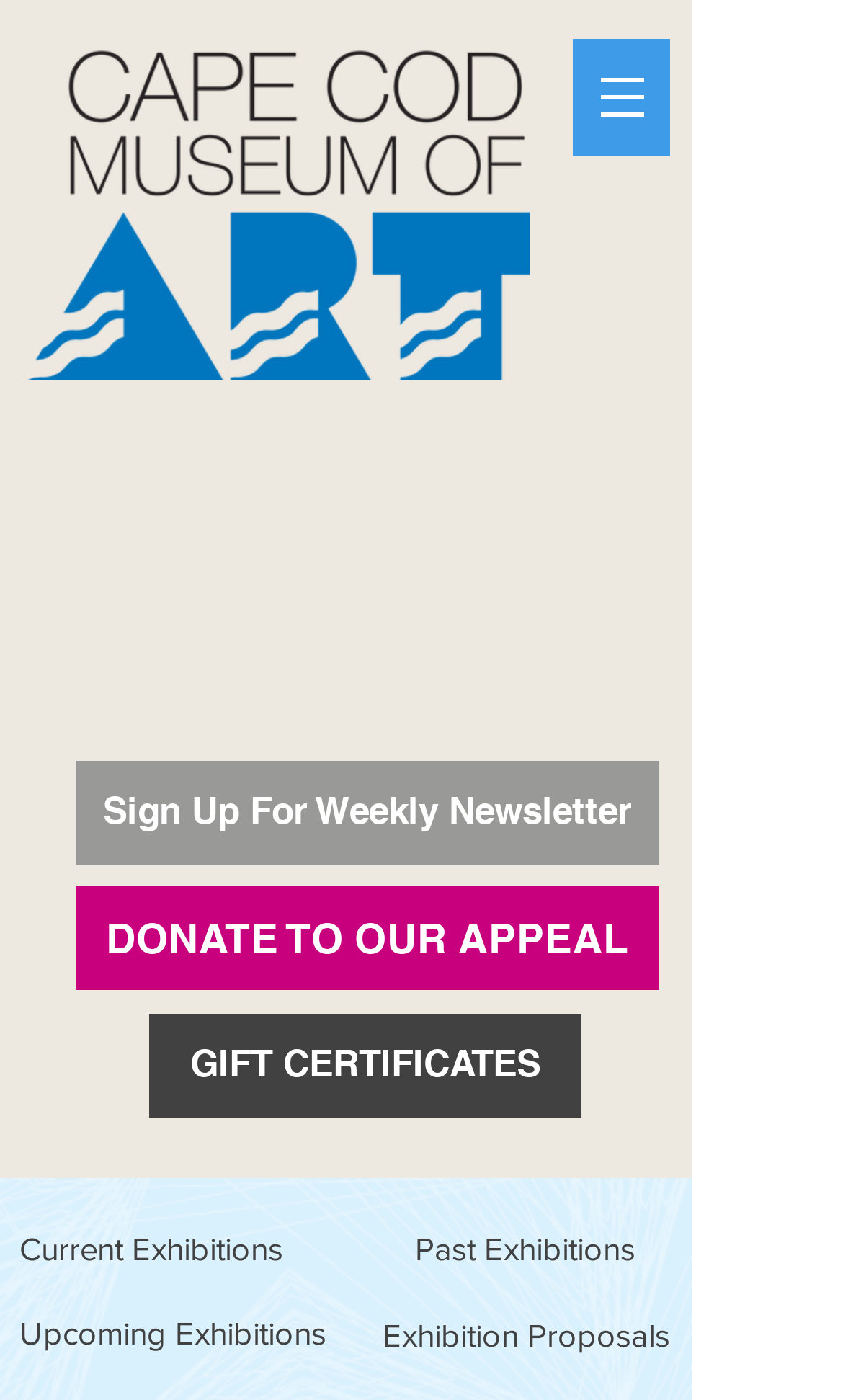Describe the webpage in detail, including text, images, and layout.

The webpage is about the Cape Cod Museum of Art, specifically focusing on exhibition proposals. At the top left corner, there is a logo of the museum, which is an image of 'CCMoA logo-rgb.png'. To the right of the logo, there is a navigation menu labeled 'Site', which has a dropdown button with an icon. 

Below the navigation menu, there are three prominent links: 'Sign Up For Weekly Newsletter', 'DONATE TO OUR APPEAL', and 'GIFT CERTIFICATES', which are positioned from left to right. 

Further down, there are four links related to exhibitions: 'Current Exhibitions', 'Upcoming Exhibitions', 'Past Exhibitions', and 'Exhibition Proposals'. These links are arranged in two rows, with 'Current Exhibitions' and 'Upcoming Exhibitions' on the top row, and 'Past Exhibitions' and 'Exhibition Proposals' on the bottom row.